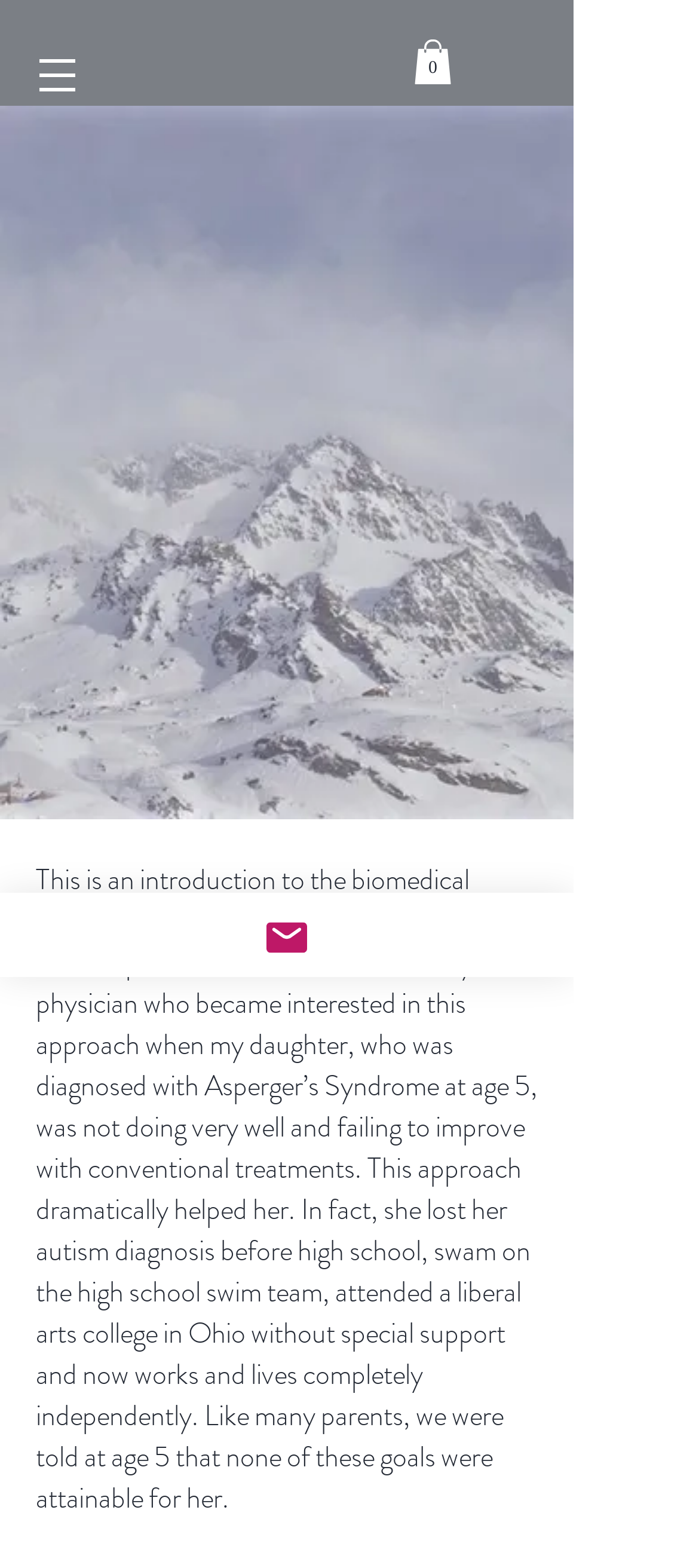Bounding box coordinates are specified in the format (top-left x, top-left y, bottom-right x, bottom-right y). All values are floating point numbers bounded between 0 and 1. Please provide the bounding box coordinate of the region this sentence describes: parent_node: Search name="s" placeholder="Search..."

None